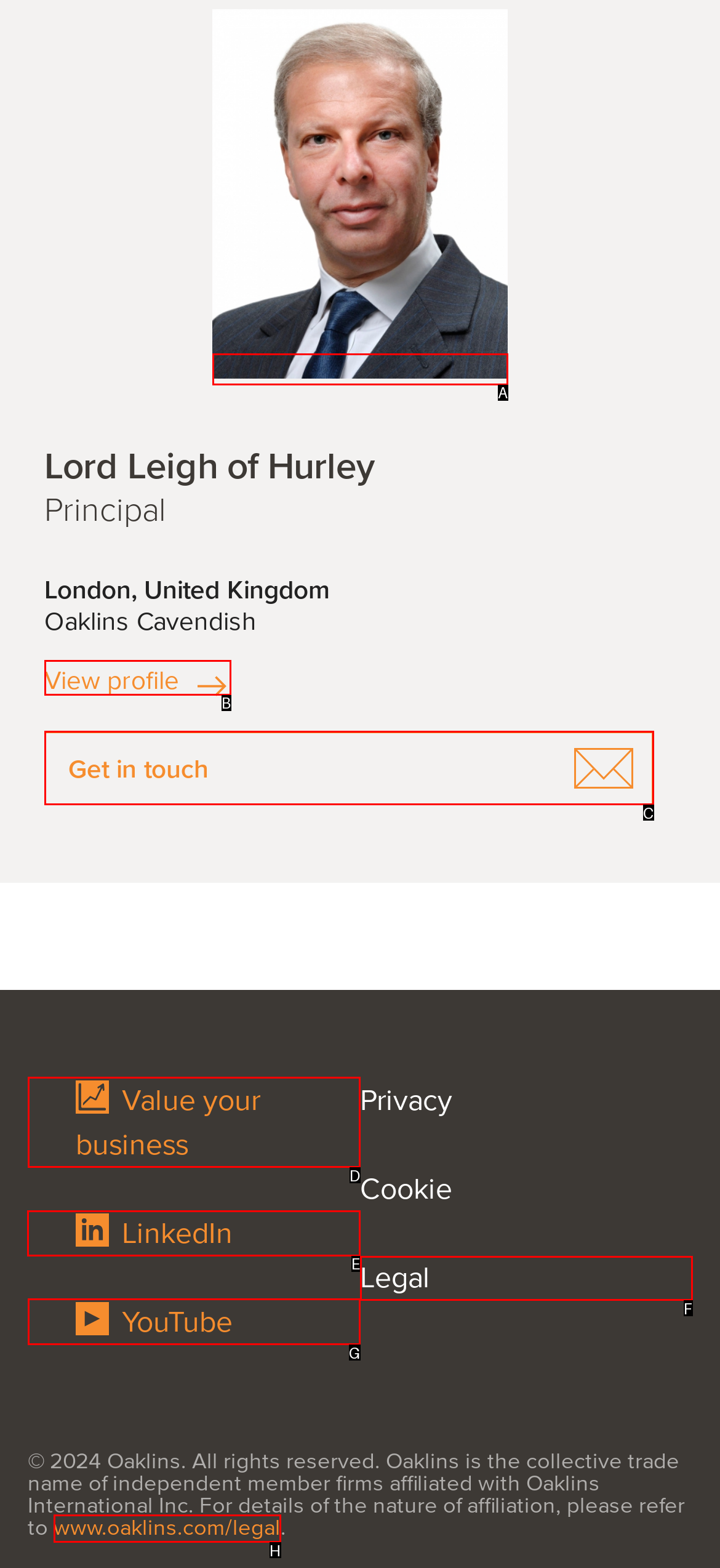Point out the HTML element I should click to achieve the following: Visit LinkedIn Reply with the letter of the selected element.

E